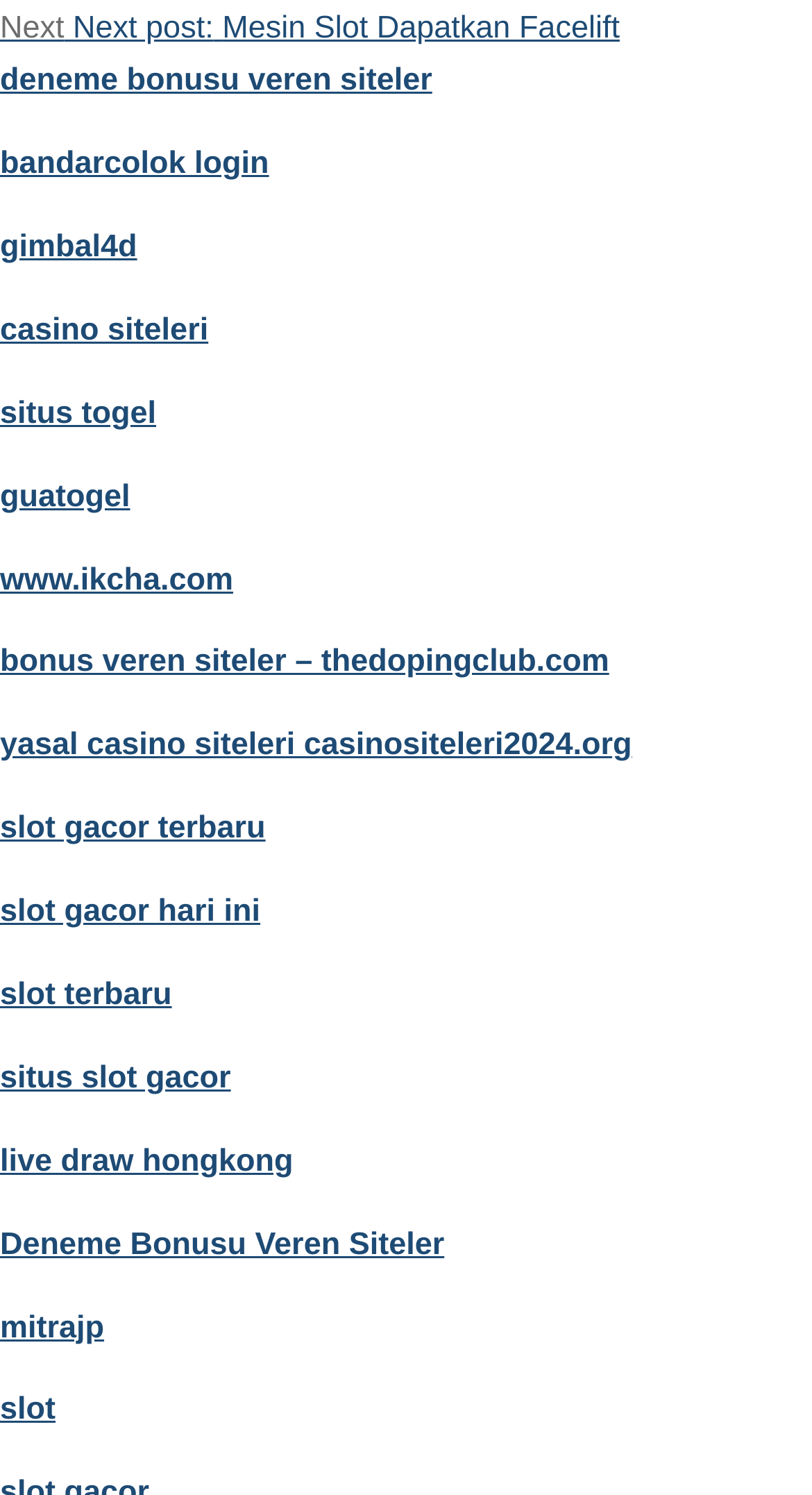Give a succinct answer to this question in a single word or phrase: 
What is the last link on the webpage?

slot